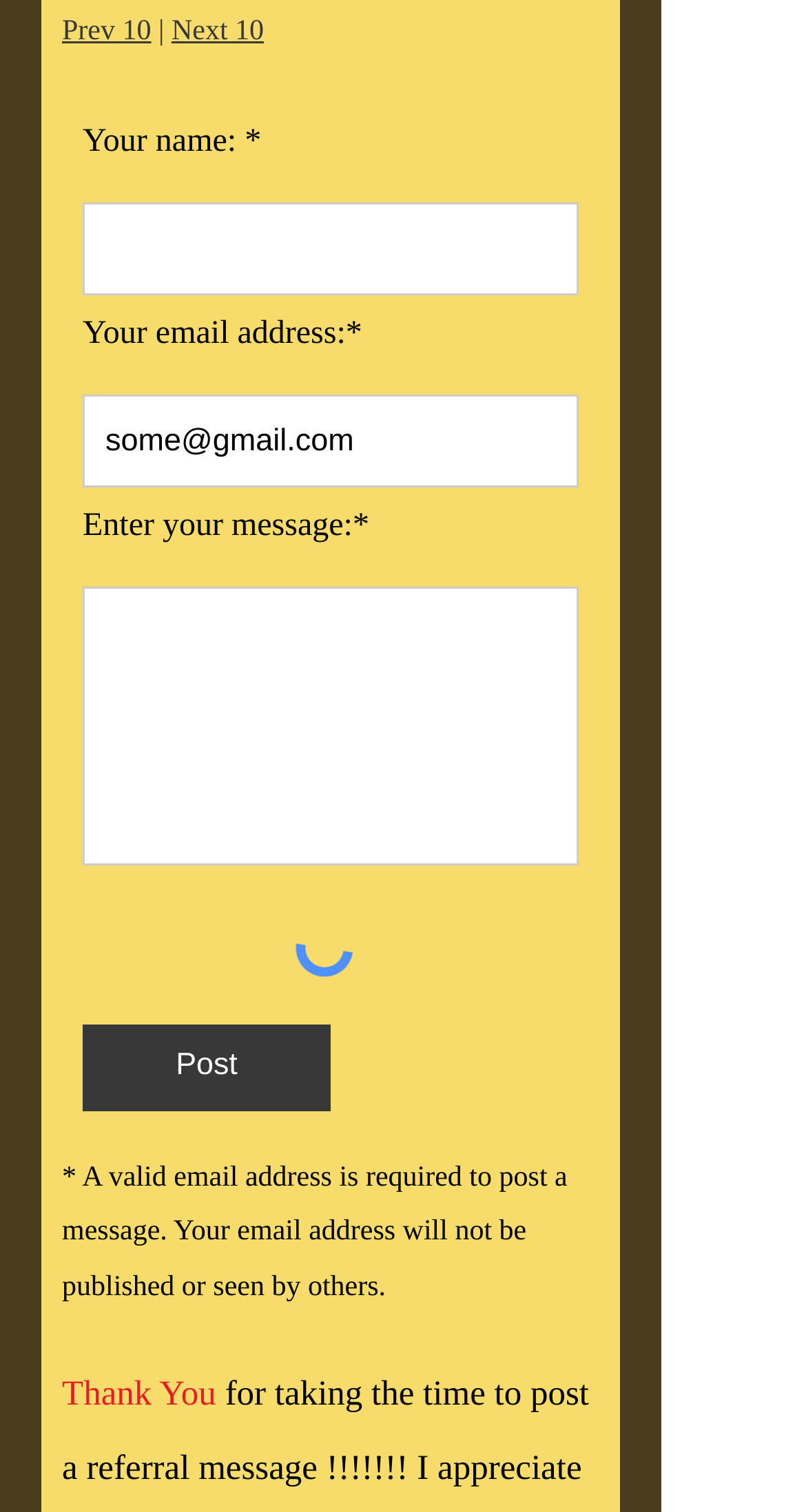Please locate the UI element described by "aria-label="some@gmail.com" name="email" placeholder="some@gmail.com"" and provide its bounding box coordinates.

[0.103, 0.26, 0.718, 0.322]